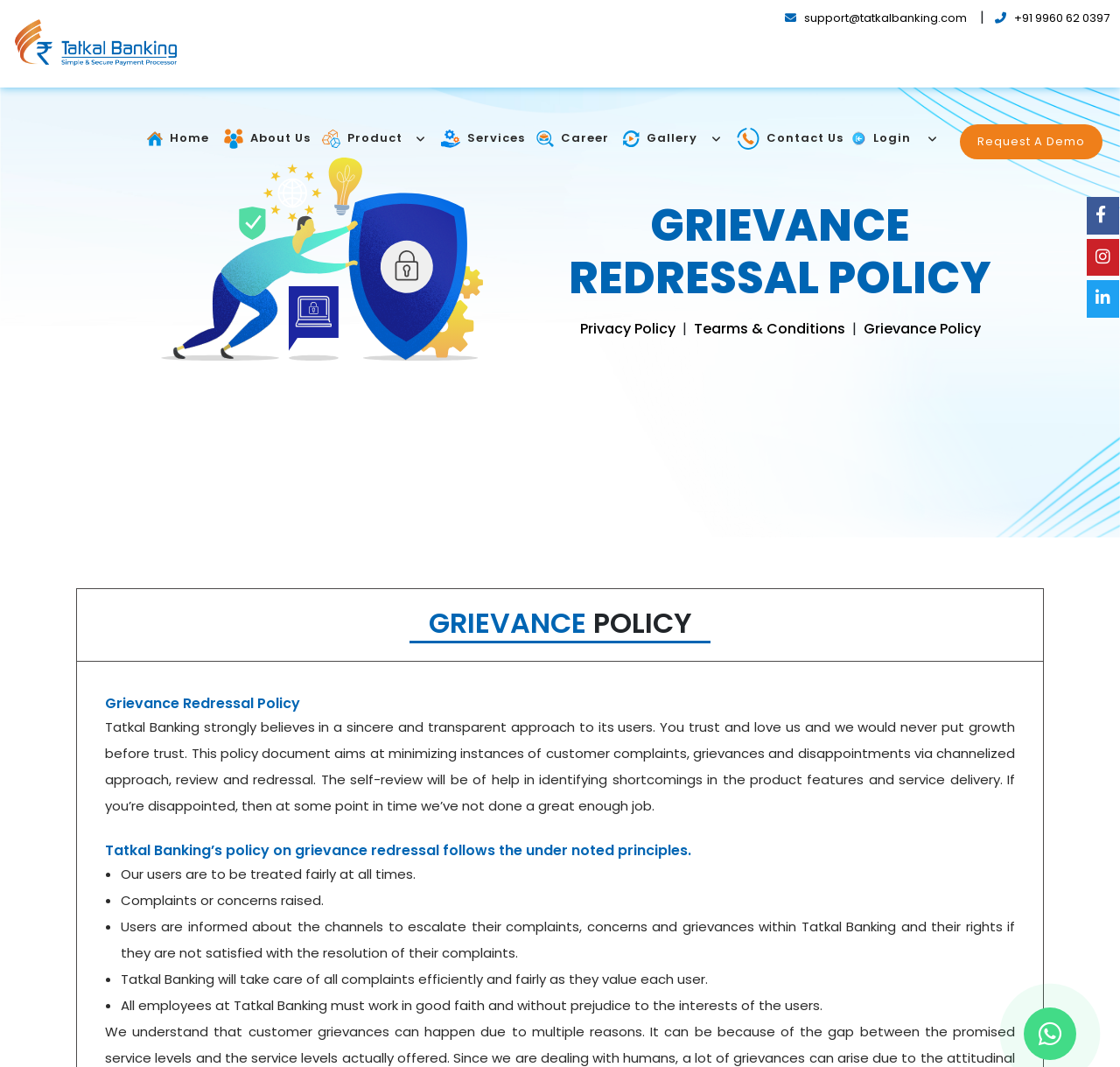Find the bounding box coordinates of the element I should click to carry out the following instruction: "Request a demo".

[0.857, 0.116, 0.984, 0.149]